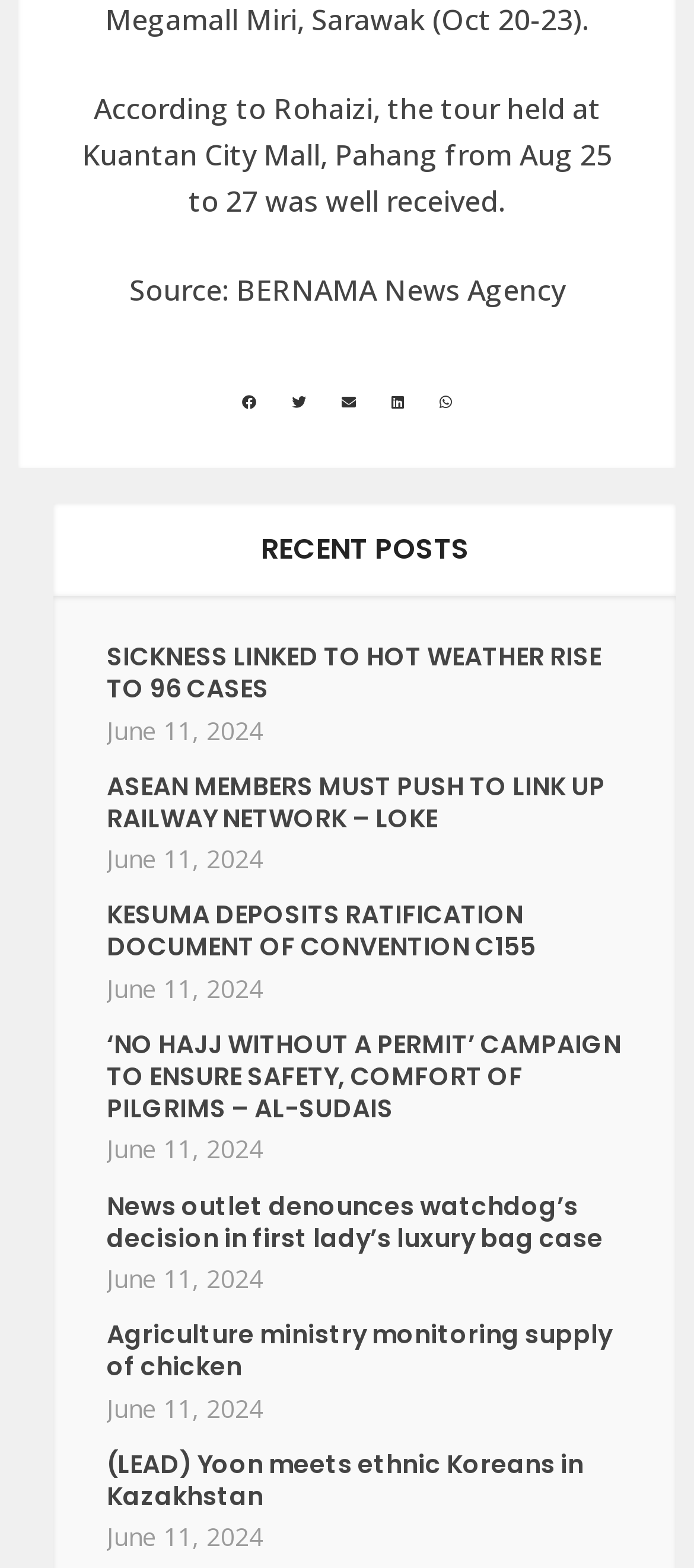Identify the bounding box coordinates of the region I need to click to complete this instruction: "Read 'ASEAN MEMBERS MUST PUSH TO LINK UP RAILWAY NETWORK – LOKE'".

[0.154, 0.49, 0.872, 0.533]